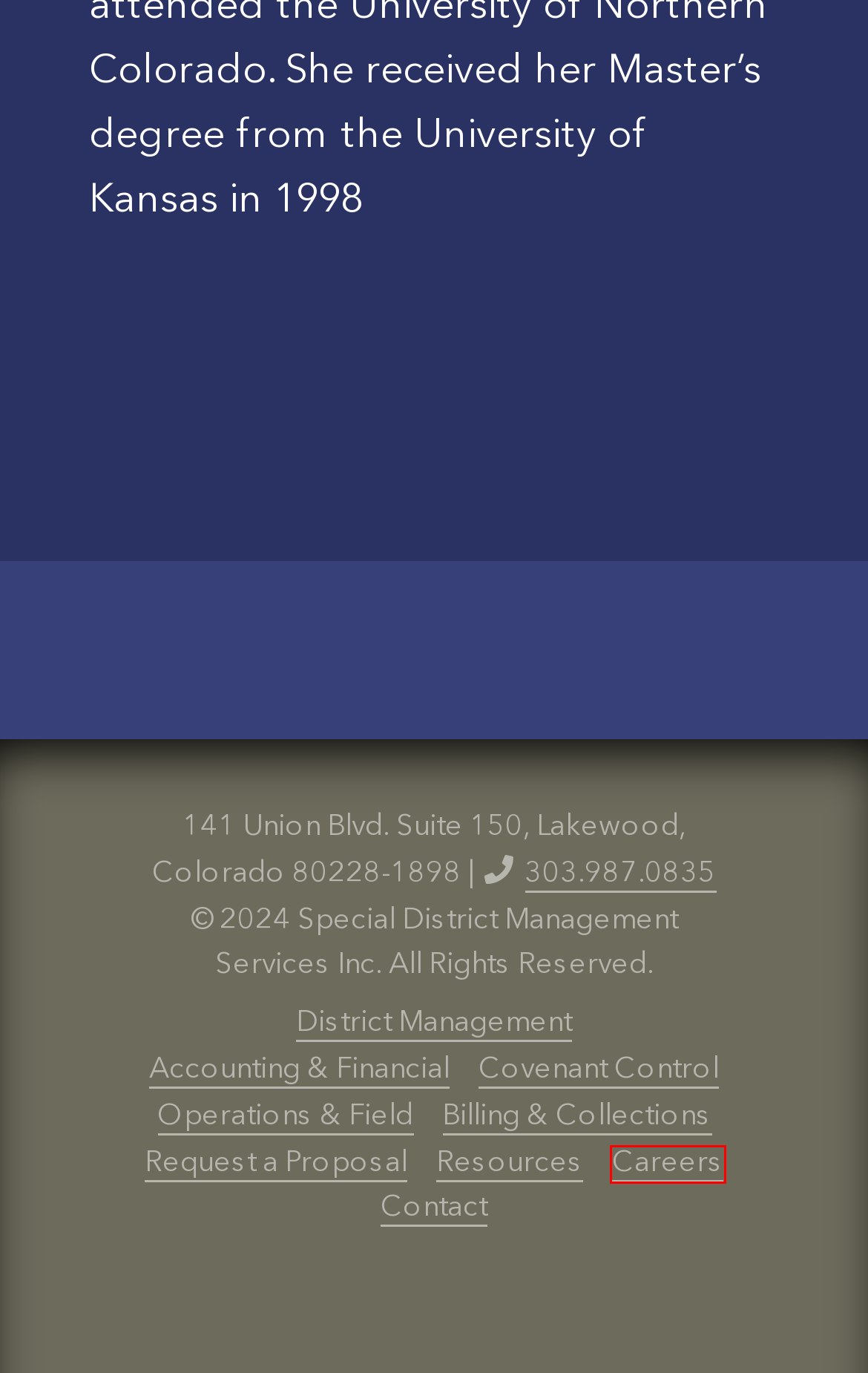A screenshot of a webpage is given, featuring a red bounding box around a UI element. Please choose the webpage description that best aligns with the new webpage after clicking the element in the bounding box. These are the descriptions:
A. Careers – Special District Management Services Inc
B. Request a Proposal – Special District Management Services Inc
C. Covenant Control Services – Special District Management Services Inc
D. Resources – Special District Management Services Inc
E. District Management Services – Special District Management Services Inc
F. Billing & Collections Services – Special District Management Services Inc
G. Accounting & Financial Services – Special District Management Services Inc
H. Operations & Field Services – Special District Management Services Inc

A